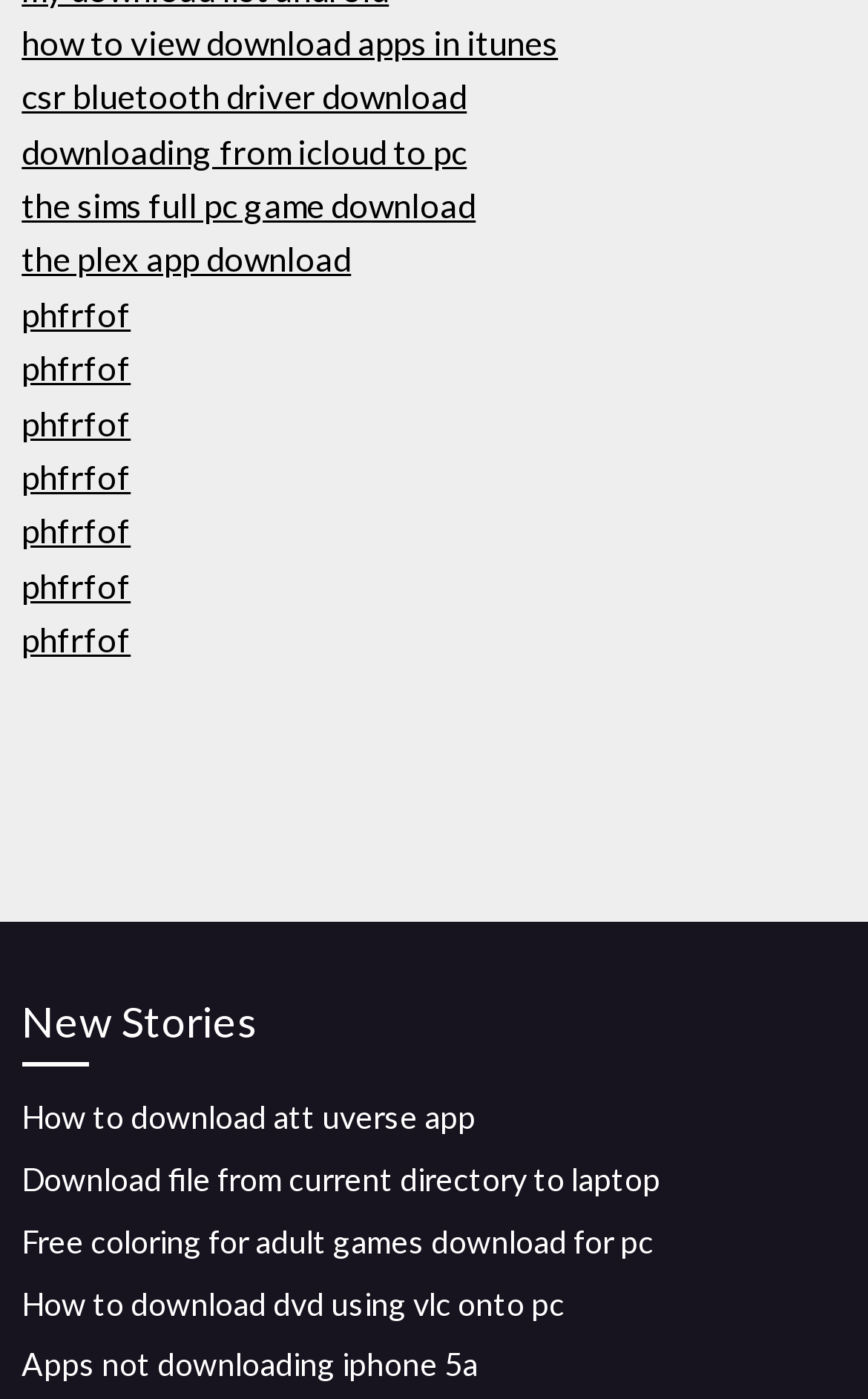Determine the bounding box coordinates of the clickable area required to perform the following instruction: "Contact Us". The coordinates should be represented as four float numbers between 0 and 1: [left, top, right, bottom].

None